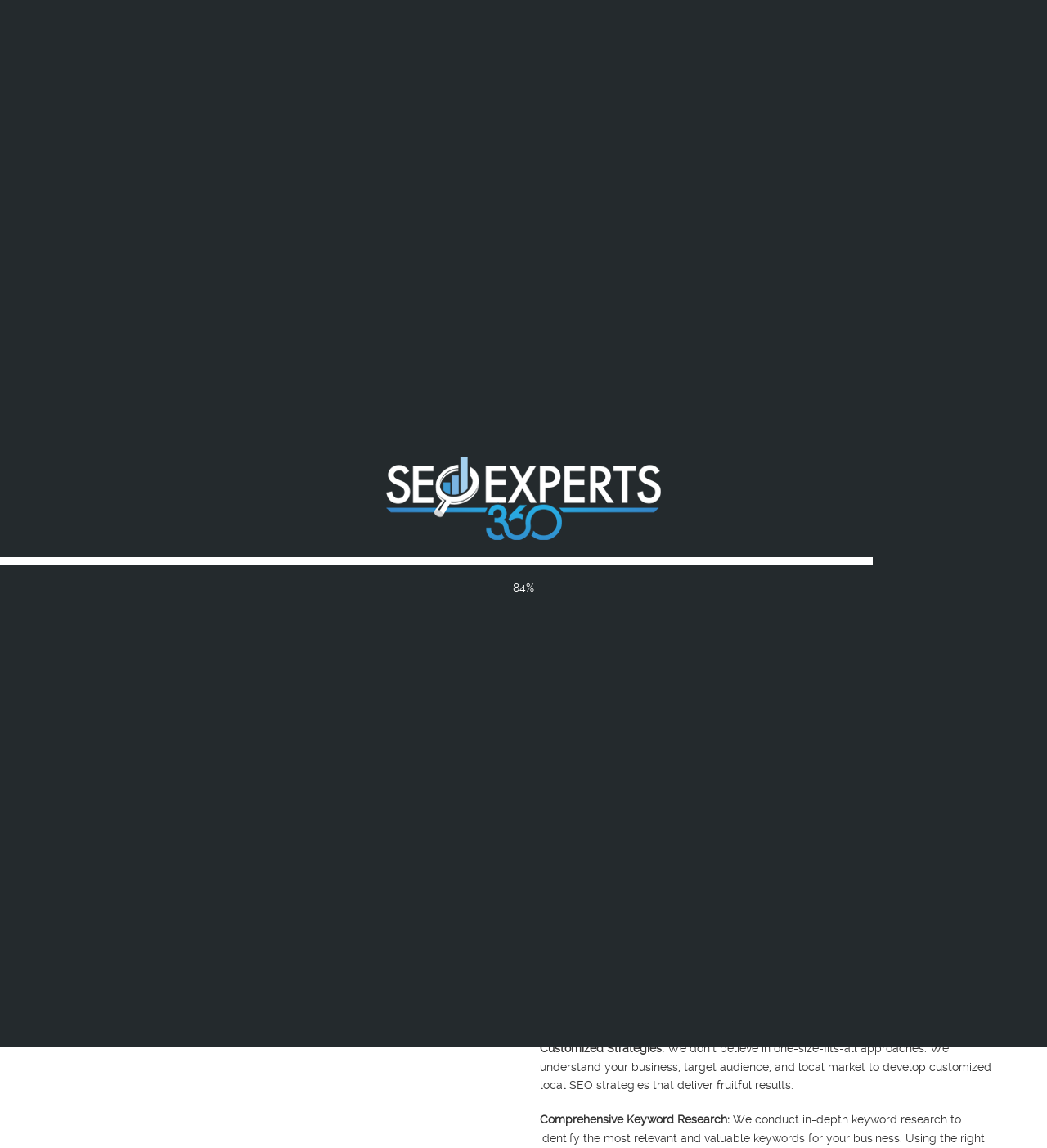What is the benefit of customized local SEO strategies?
Using the image as a reference, answer the question with a short word or phrase.

Deliver fruitful results